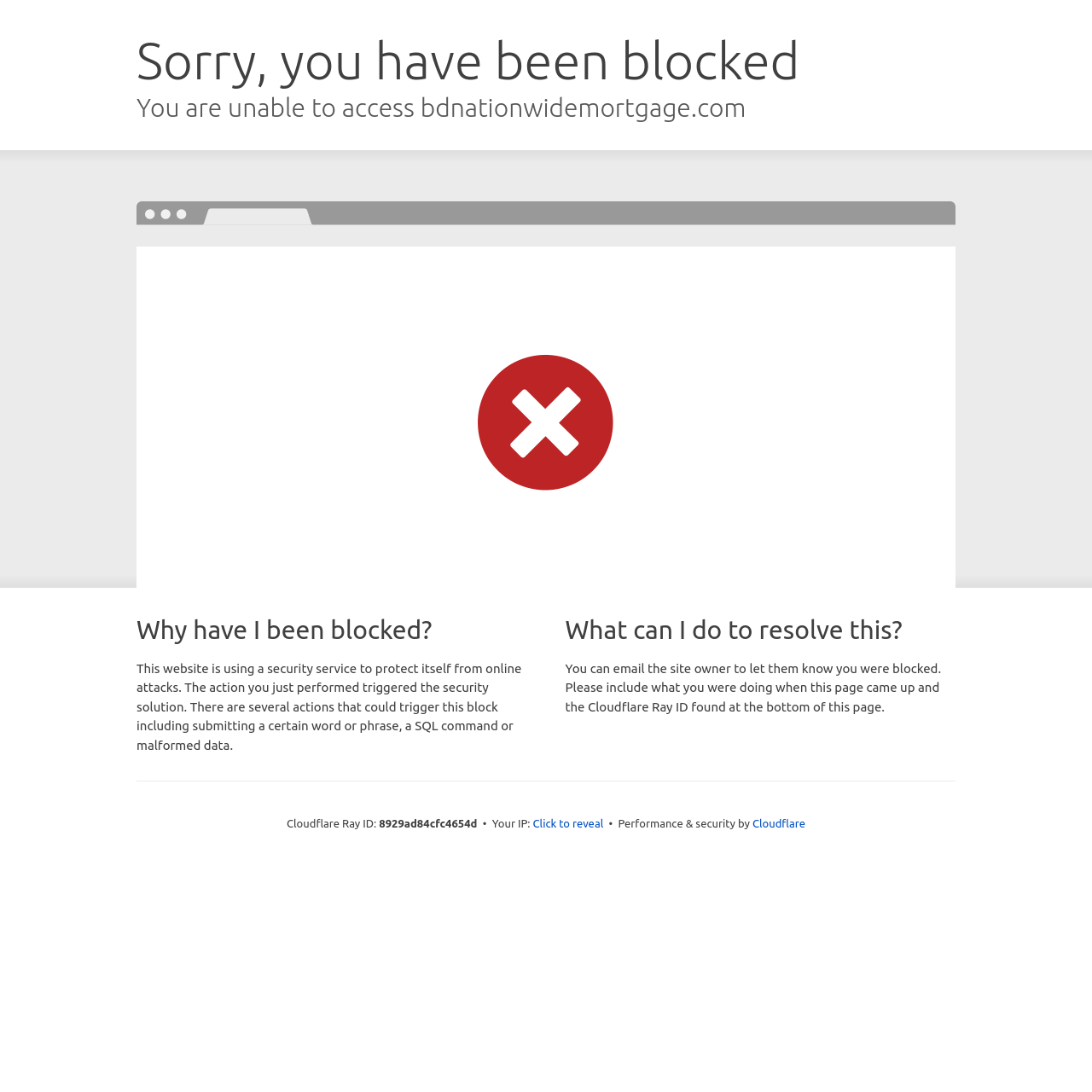Find the bounding box coordinates for the HTML element described in this sentence: "Click to reveal". Provide the coordinates as four float numbers between 0 and 1, in the format [left, top, right, bottom].

[0.488, 0.747, 0.553, 0.762]